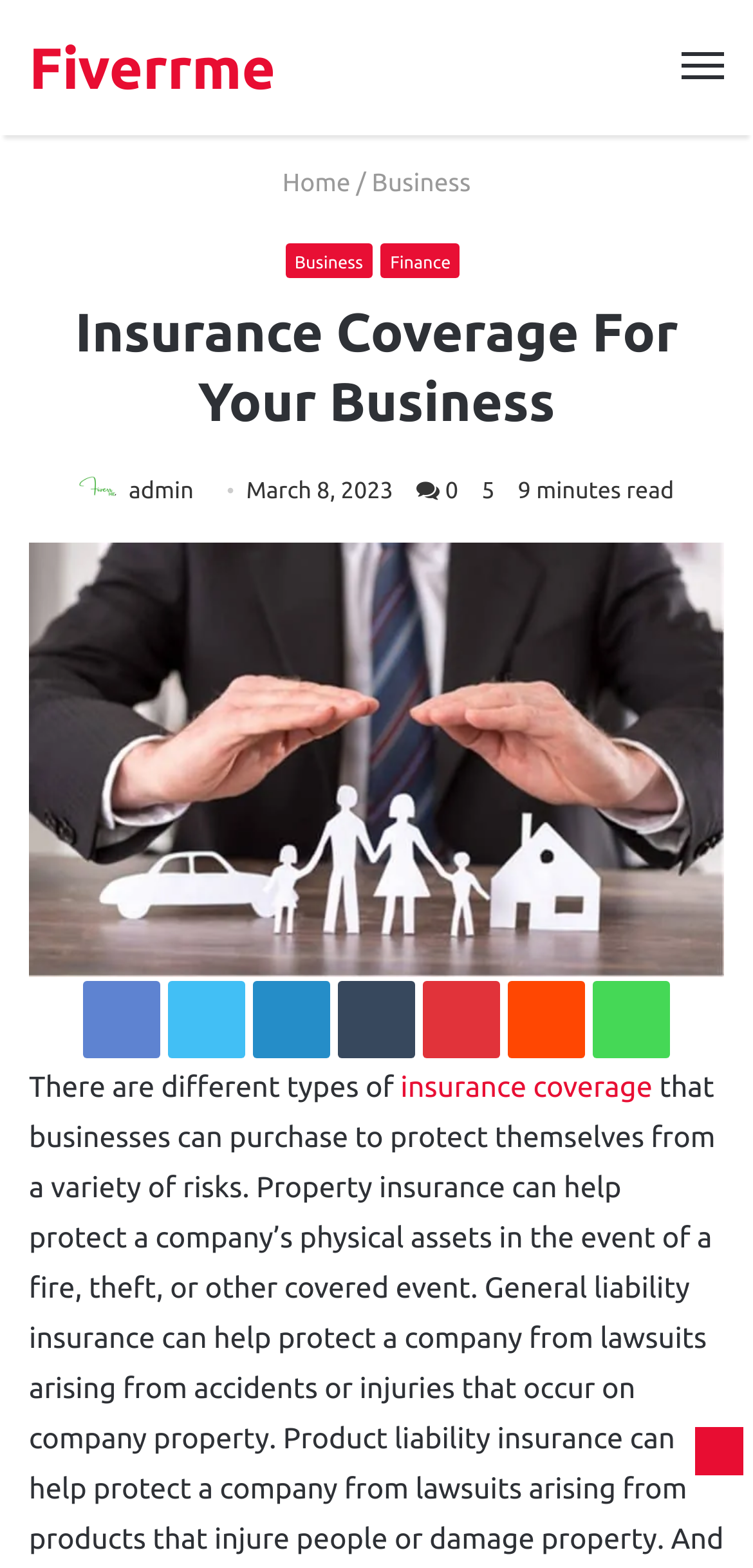Determine the bounding box coordinates of the area to click in order to meet this instruction: "Click on the 'Menu' link".

[0.905, 0.025, 0.962, 0.062]